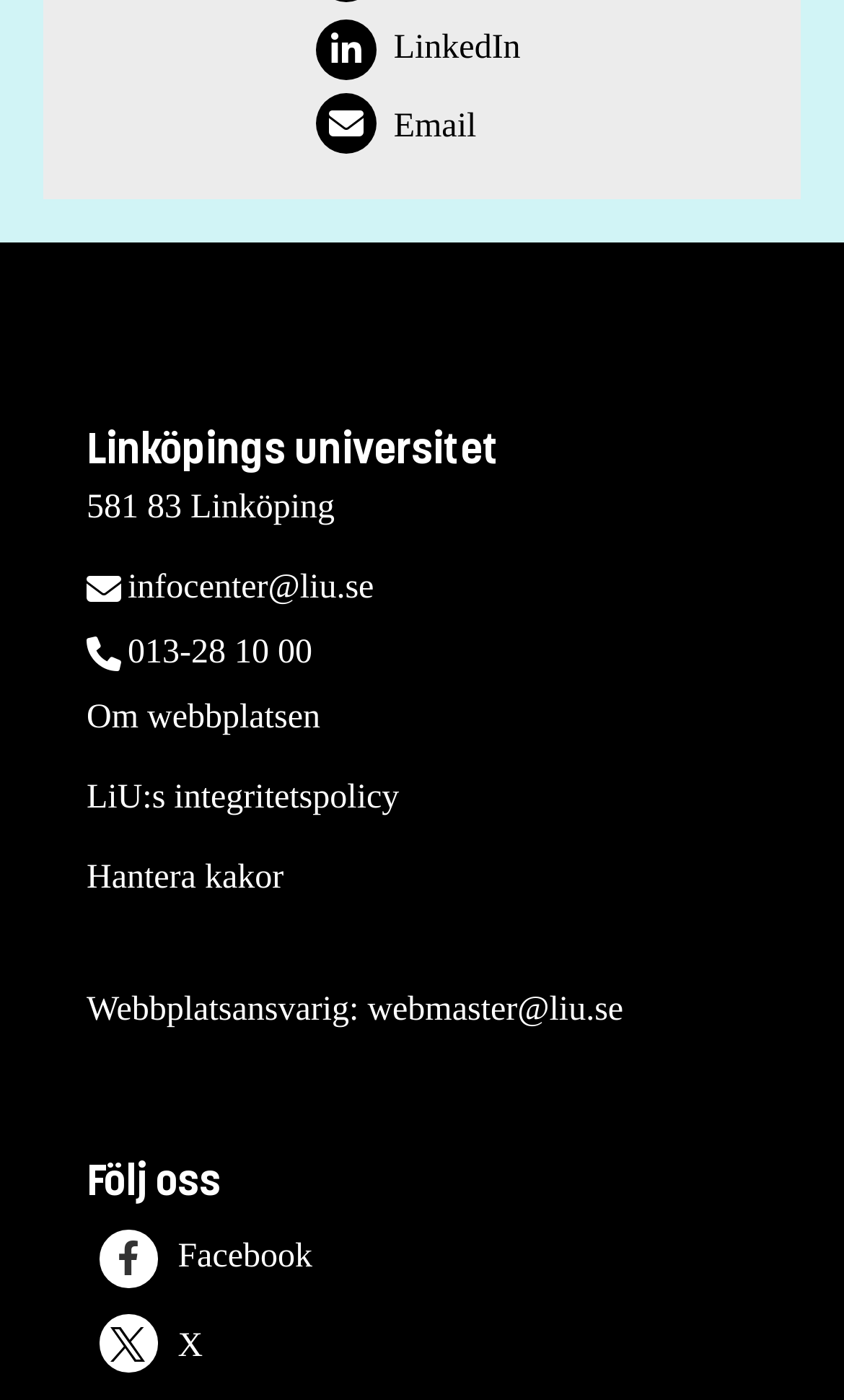Given the element description, predict the bounding box coordinates in the format (top-left x, top-left y, bottom-right x, bottom-right y). Make sure all values are between 0 and 1. Here is the element description: Show details Hide details

None